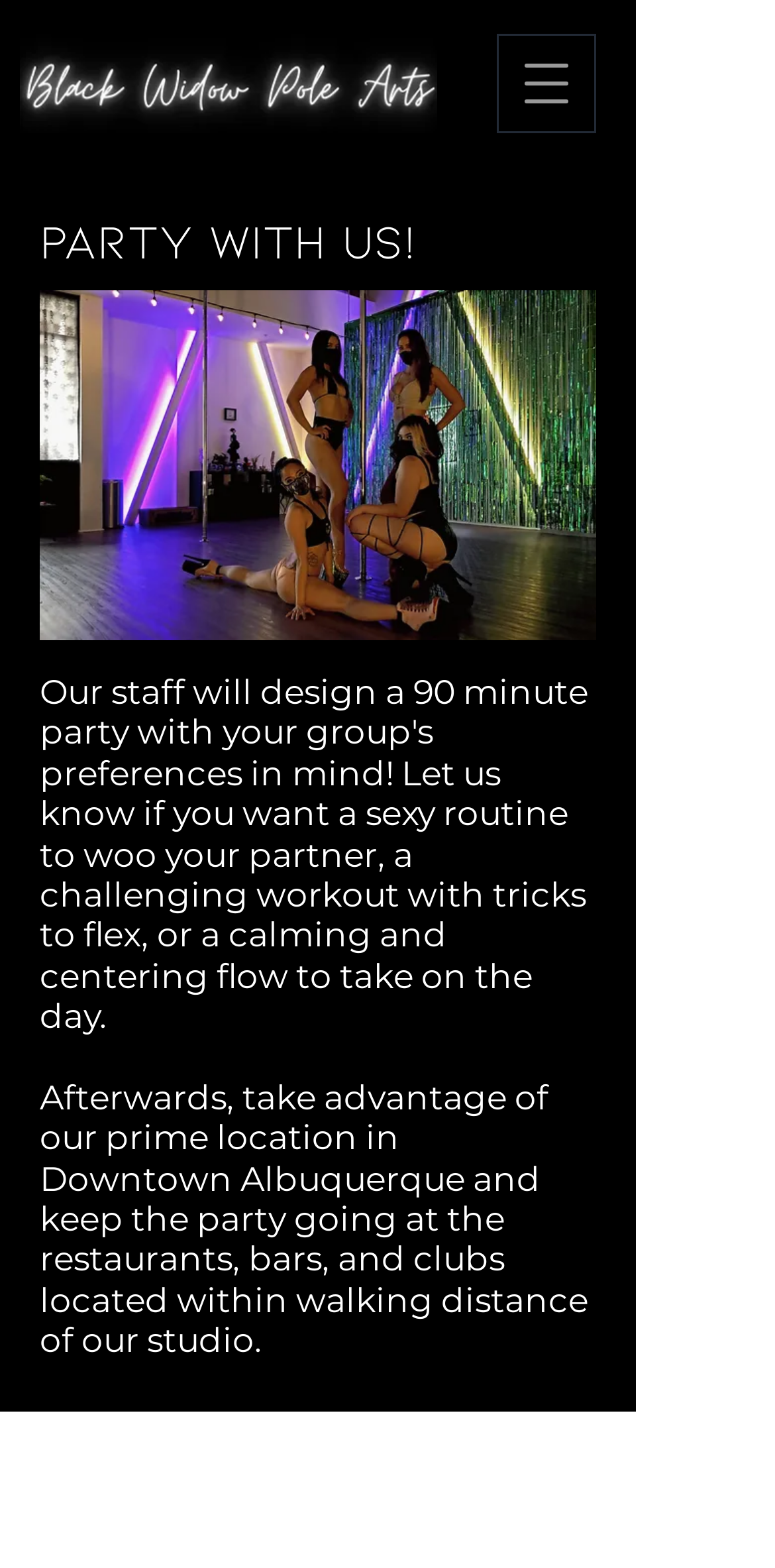Refer to the screenshot and answer the following question in detail:
What is the purpose of the webpage?

Based on the overall structure and content of the webpage, it appears to be promoting a party venue and providing details about the parties they offer, suggesting that the purpose of the webpage is to book a party.